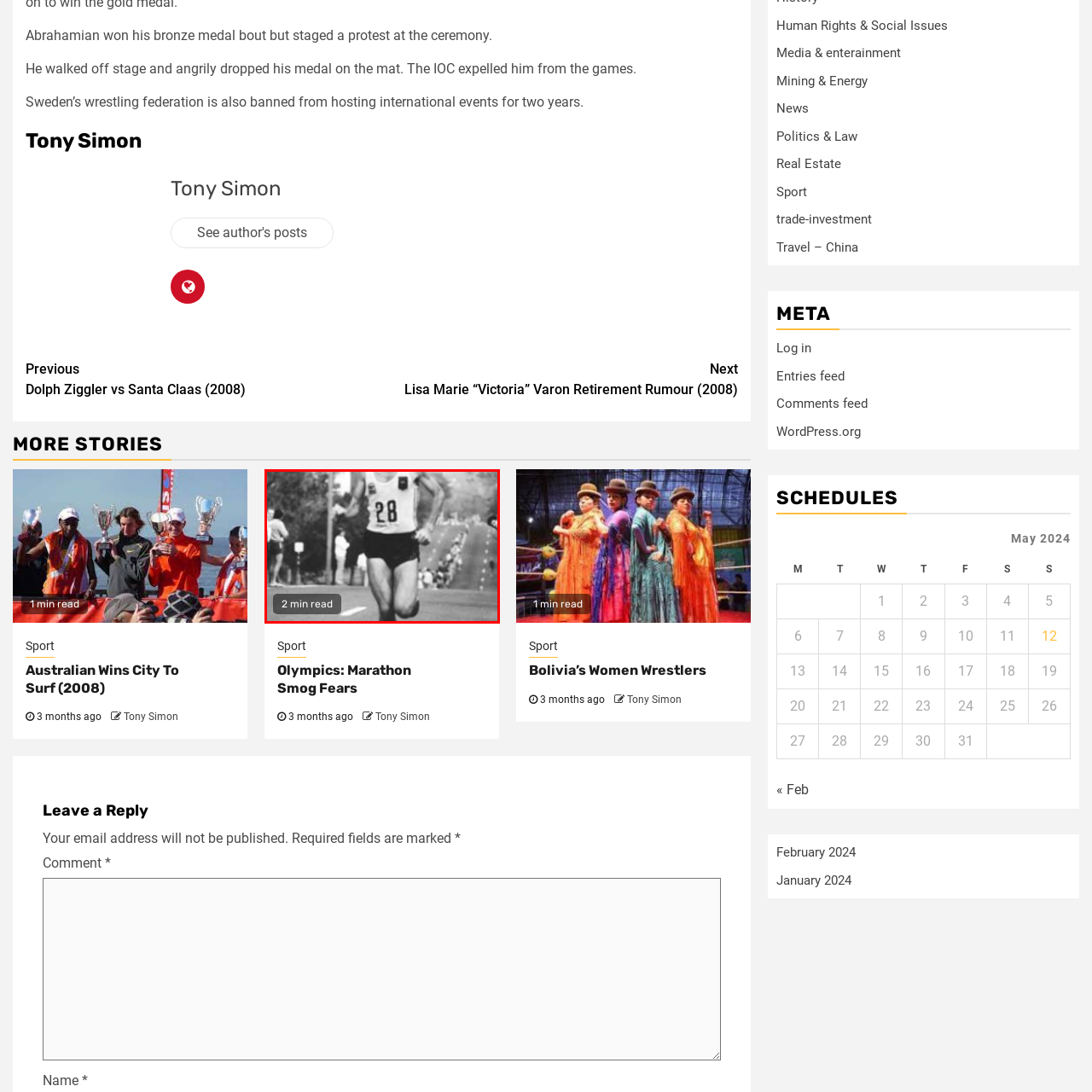Offer a comprehensive narrative for the image inside the red bounding box.

The image captures a determined marathon runner wearing the number "28" on their jersey, showcasing an intense moment of physical exertion as they race along a road. In the background, a crowd of spectators can be seen along the route, emphasizing the competitive atmosphere. The monochrome aesthetic gives the photograph a classic feel, highlighting the historical significance of the event. A small overlay indicates that the article related to this image has a reading time of "2 min read," suggesting it is part of a written piece discussing running or a specific marathon, likely reflecting the experiences and challenges faced by participants in such events.